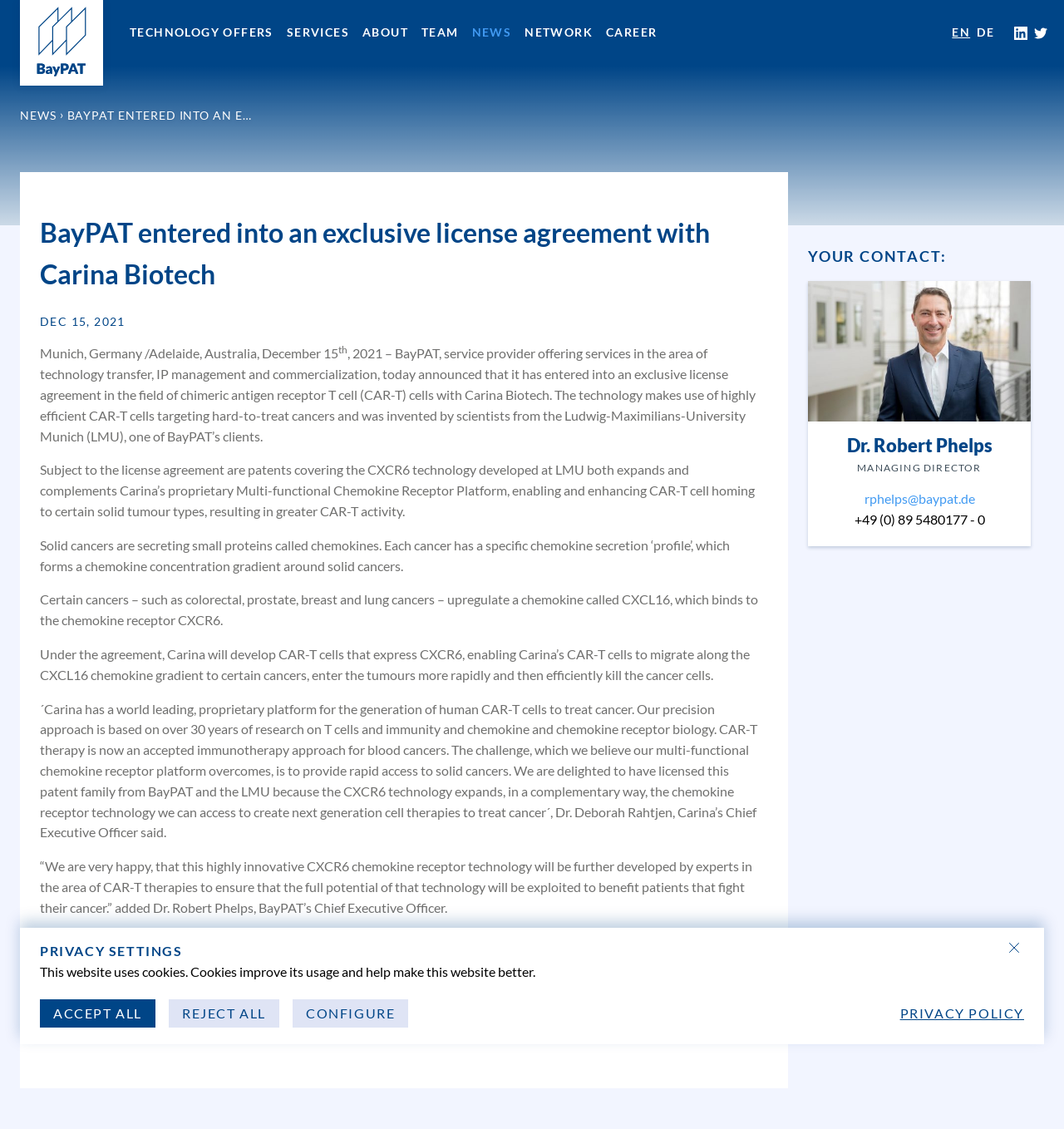Using the provided description Profile for Dr. Robert Phelps, find the bounding box coordinates for the UI element. Provide the coordinates in (top-left x, top-left y, bottom-right x, bottom-right y) format, ensuring all values are between 0 and 1.

[0.759, 0.249, 0.969, 0.484]